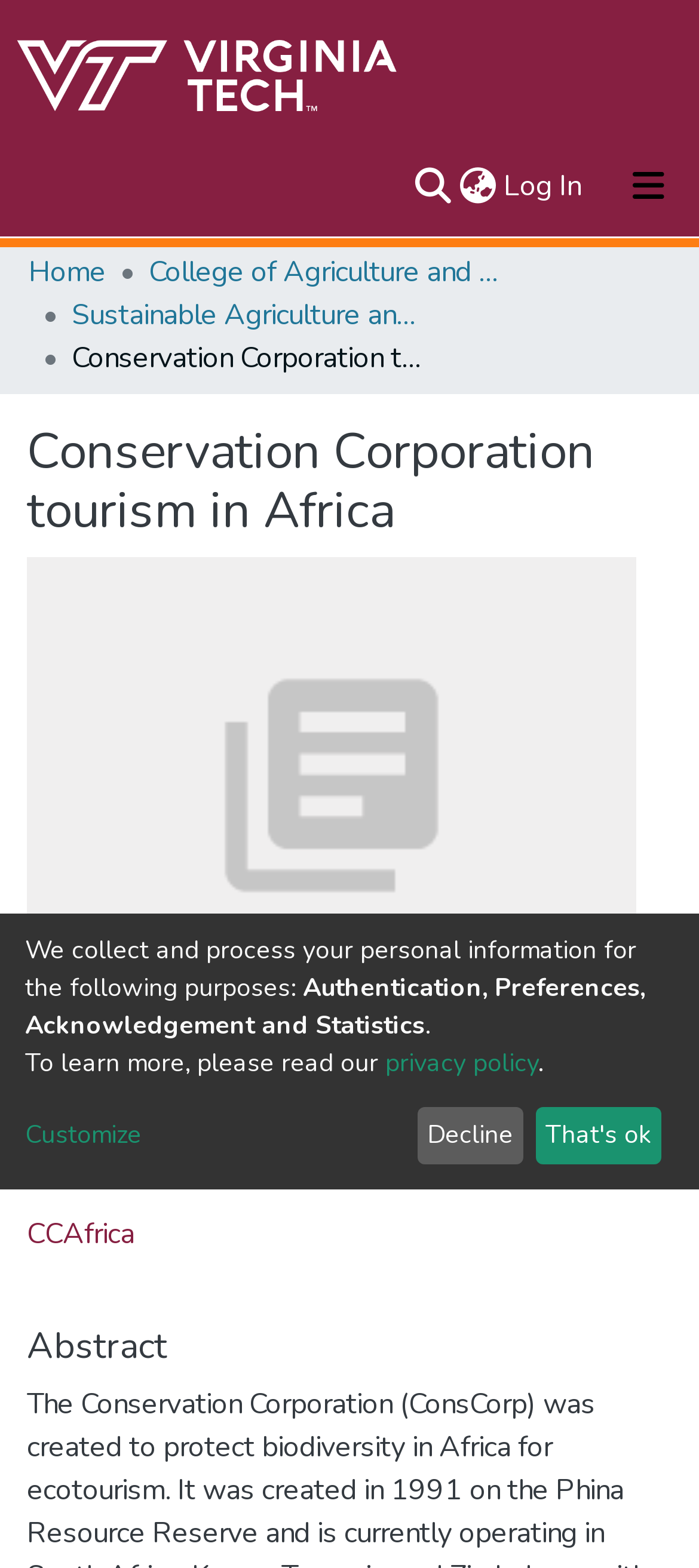Locate the bounding box of the UI element with the following description: "Decline".

[0.596, 0.706, 0.748, 0.743]